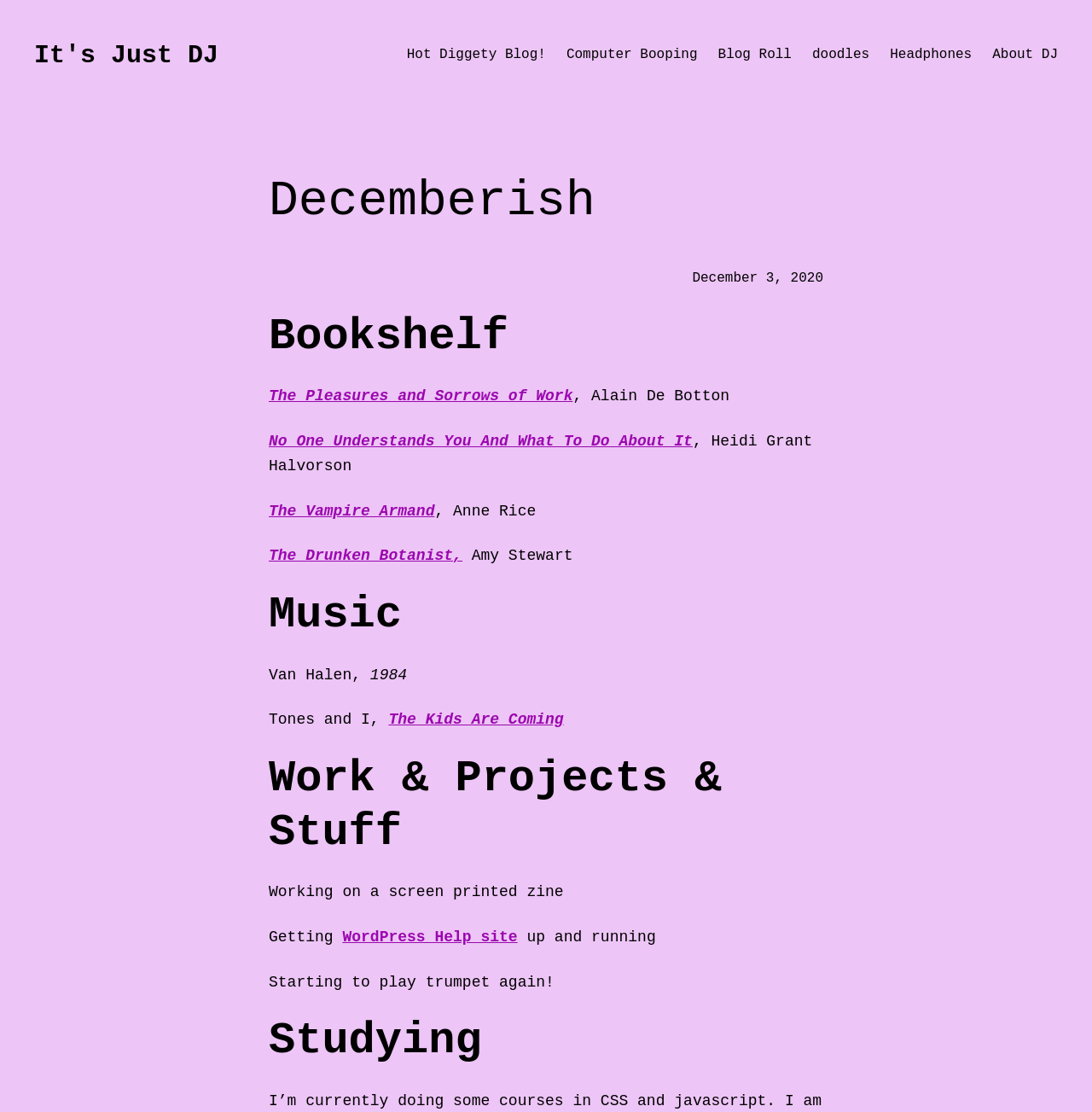Can you show the bounding box coordinates of the region to click on to complete the task described in the instruction: "Check out the 'WordPress Help site'"?

[0.314, 0.835, 0.474, 0.85]